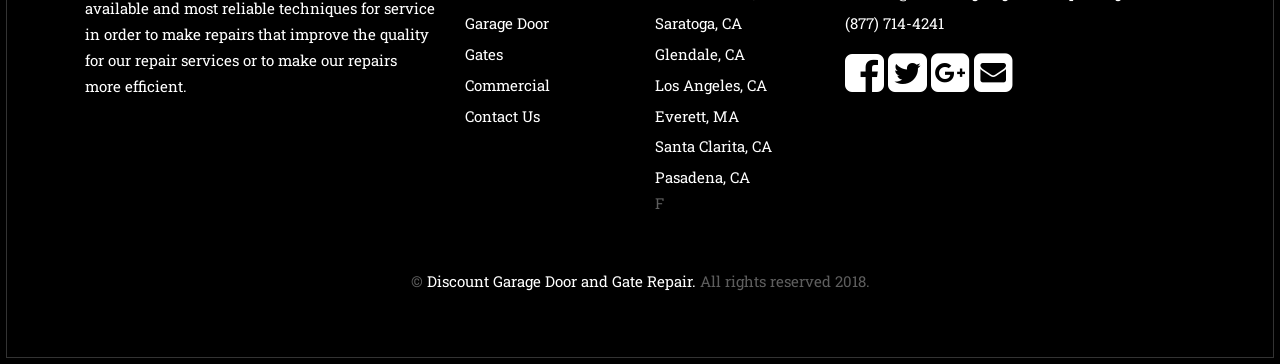Determine the bounding box coordinates of the region to click in order to accomplish the following instruction: "View Discount Garage Door and Gate Repair". Provide the coordinates as four float numbers between 0 and 1, specifically [left, top, right, bottom].

[0.33, 0.745, 0.543, 0.8]